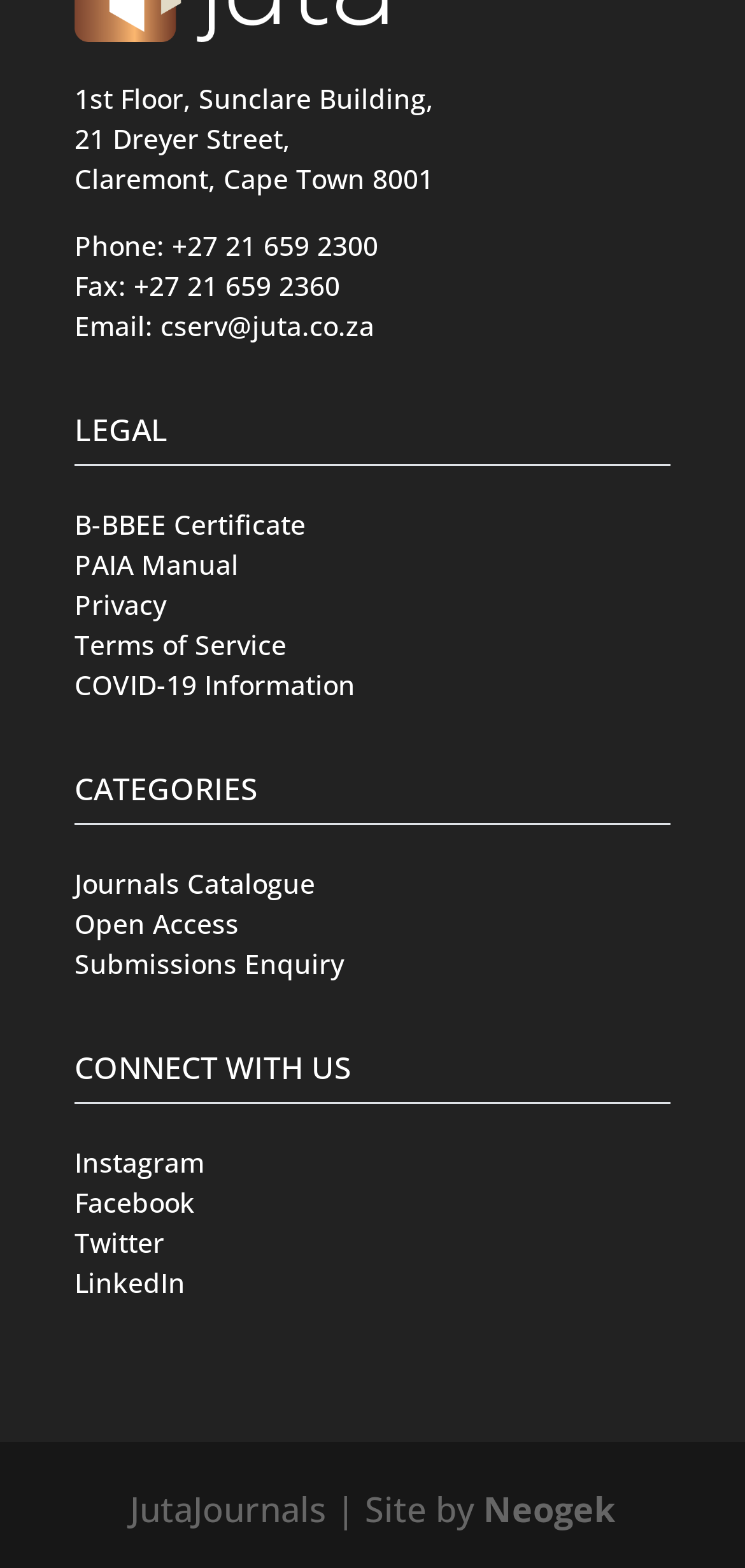Kindly respond to the following question with a single word or a brief phrase: 
What social media platforms can you connect with Juta on?

Instagram, Facebook, Twitter, LinkedIn